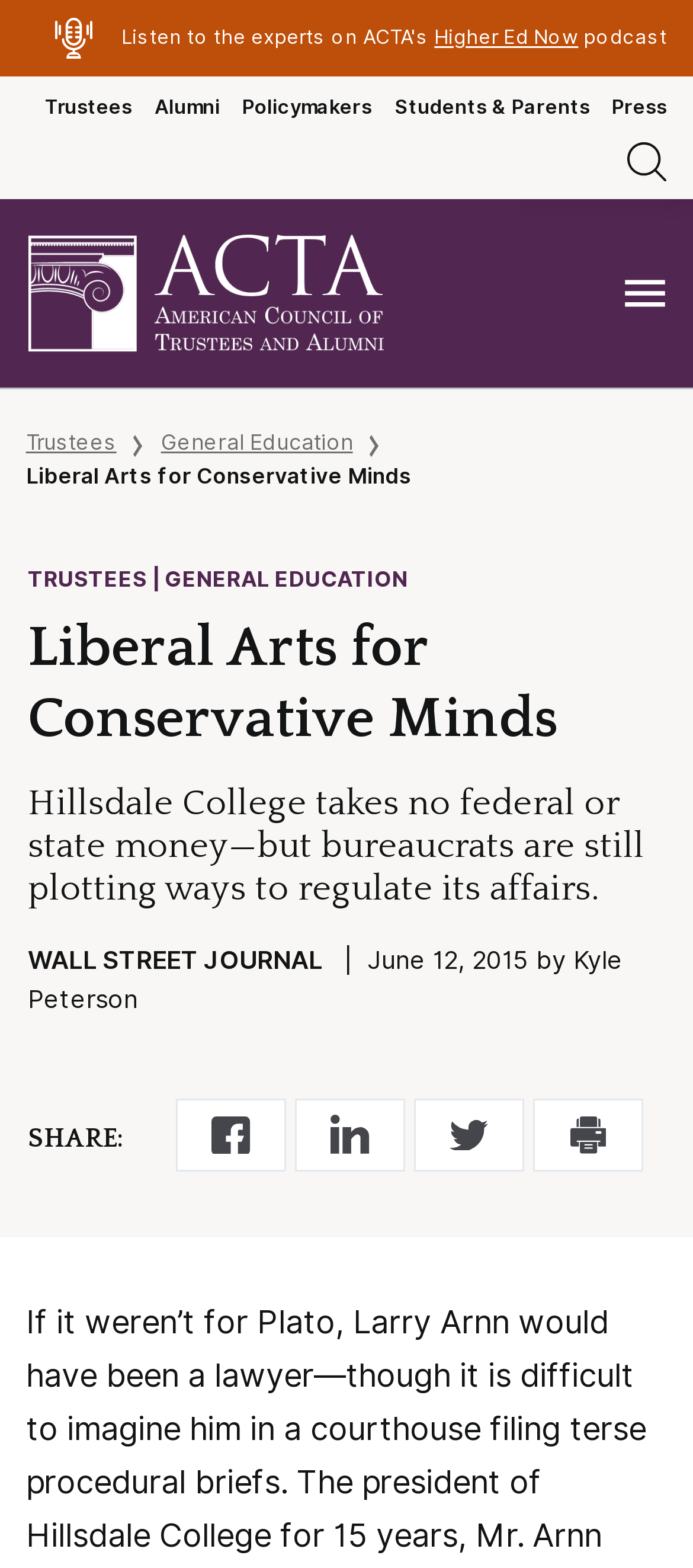Identify the bounding box coordinates of the section to be clicked to complete the task described by the following instruction: "Click on the next page". The coordinates should be four float numbers between 0 and 1, formatted as [left, top, right, bottom].

None